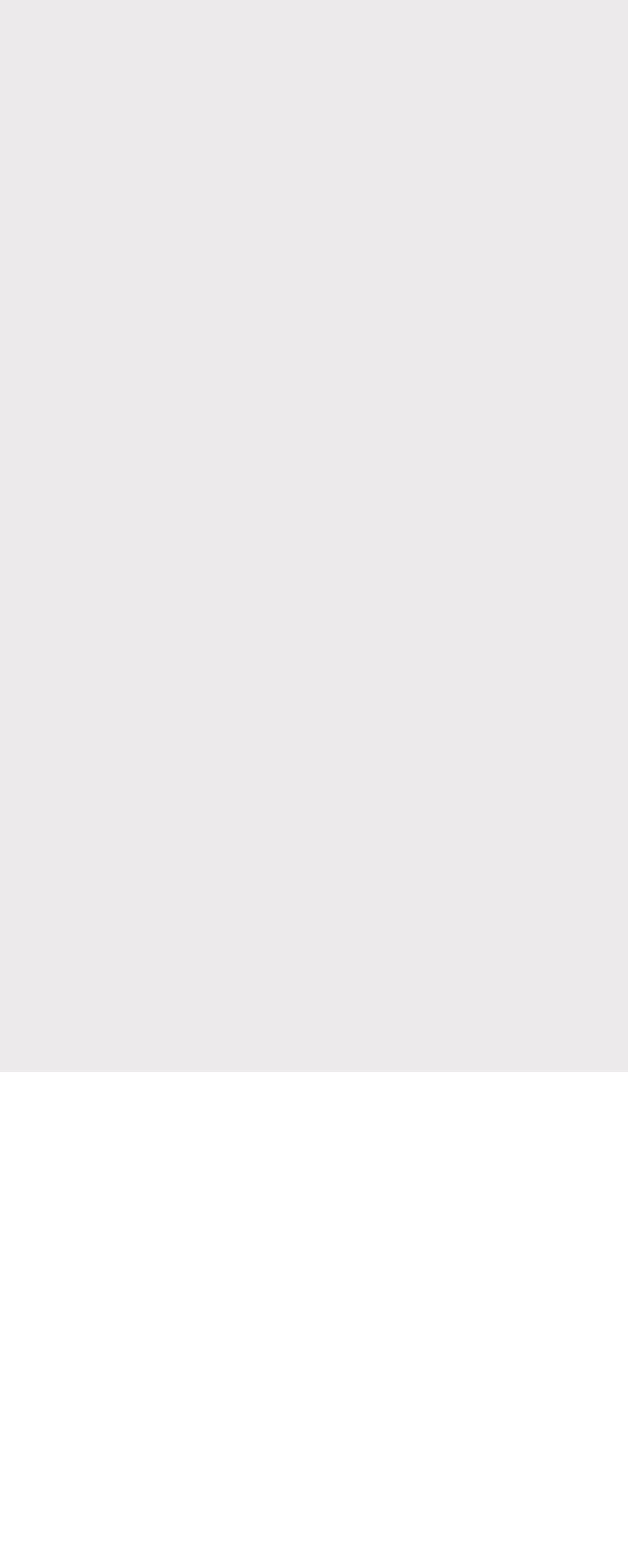How many dental services are listed on this webpage?
Look at the screenshot and provide an in-depth answer.

The webpage lists 18 different dental services, including General Dentistry, Mouthguards, Gum Disease Treatment, and others, which can be counted by examining the link elements on the webpage.